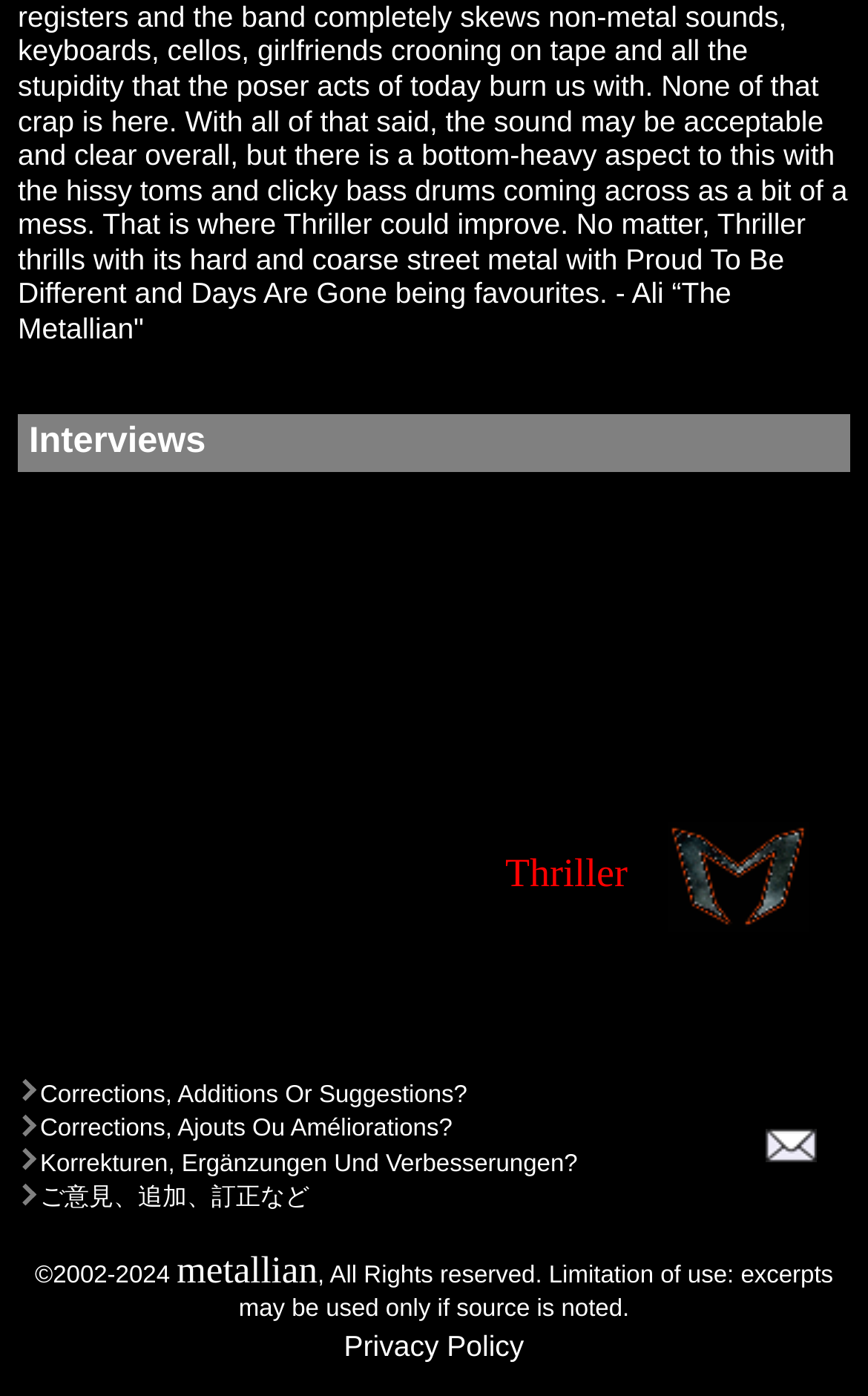What is the category of the content?
Based on the image, answer the question with as much detail as possible.

The category of the content is 'Interviews' as indicated by the StaticText element with the text 'Interviews' at the top of the webpage.